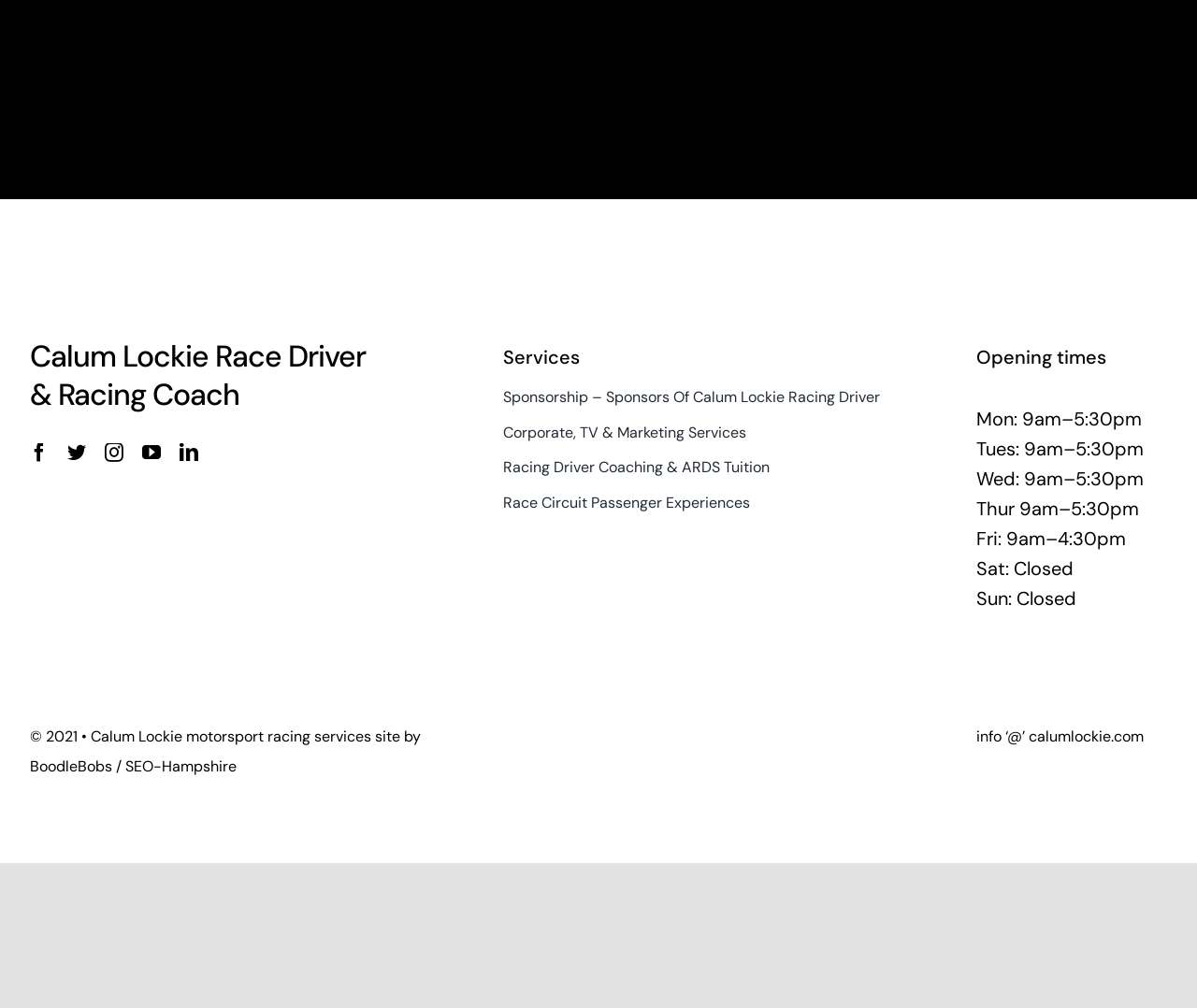Locate the bounding box coordinates of the element you need to click to accomplish the task described by this instruction: "Visit Calum Lockie's LinkedIn profile".

[0.15, 0.44, 0.166, 0.458]